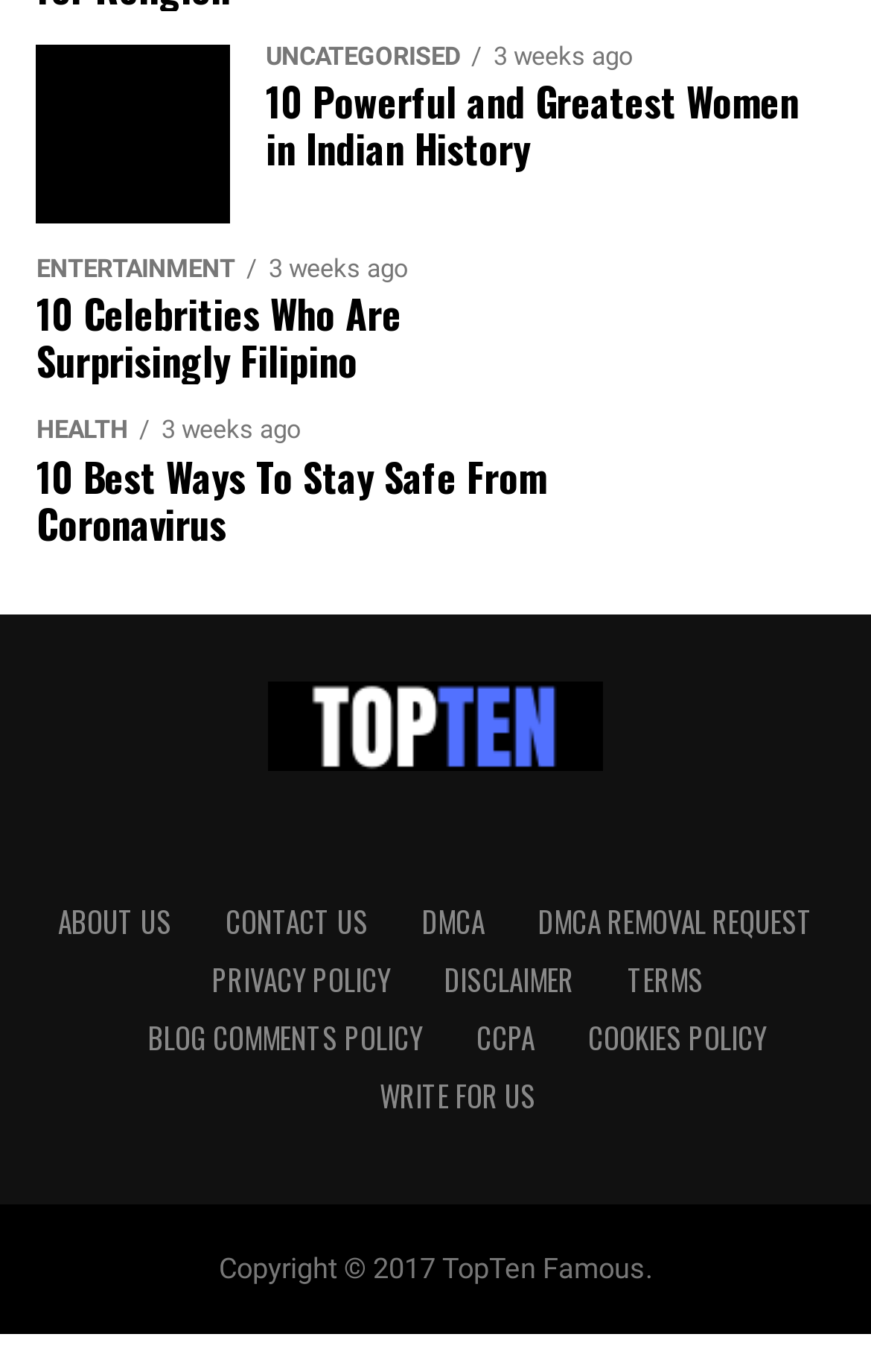Identify the bounding box coordinates of the region I need to click to complete this instruction: "View 'Top Ten Famous: List of Articles on Famous Topics, Reviews'".

[0.308, 0.537, 0.692, 0.568]